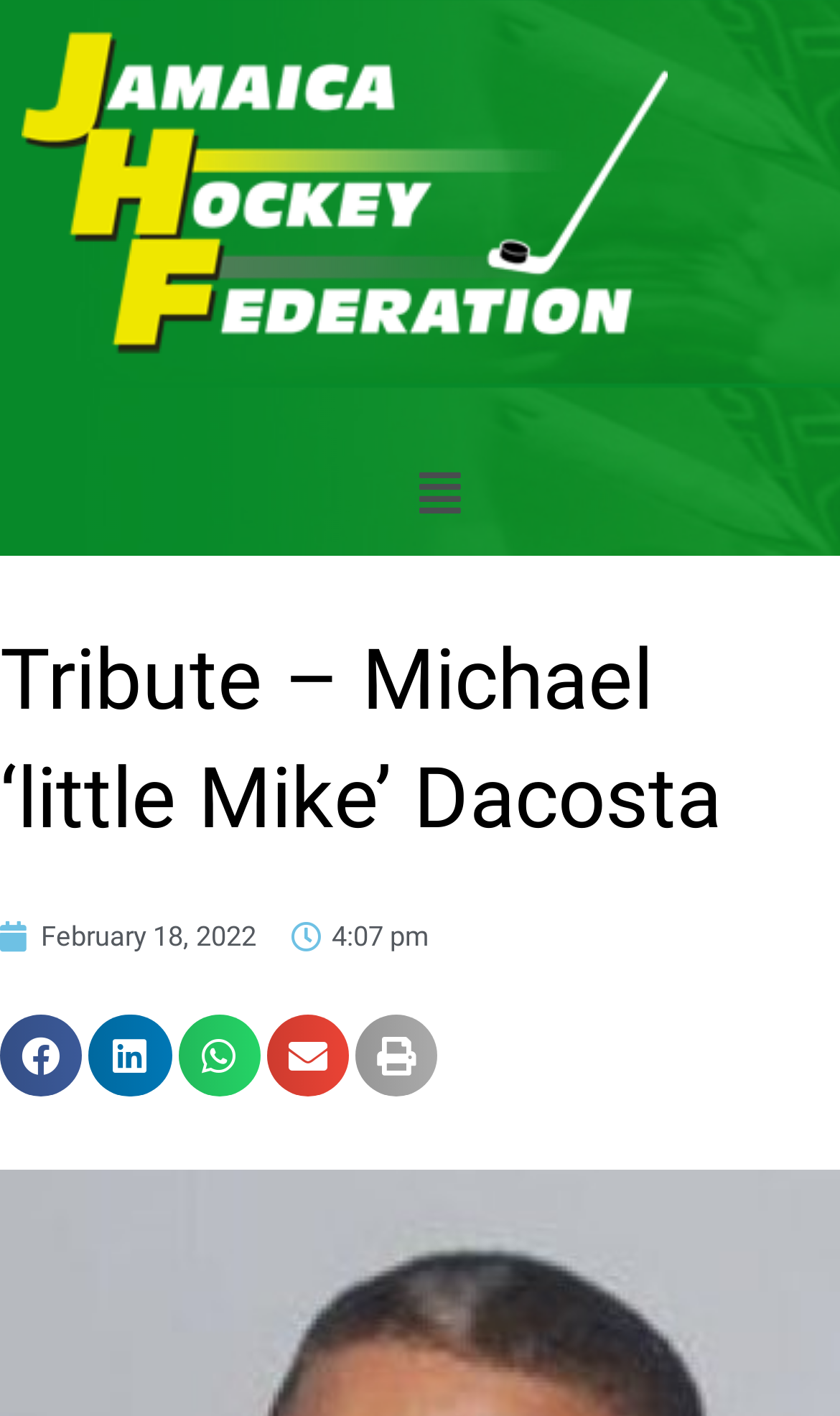Given the element description aria-label="Share on email", predict the bounding box coordinates for the UI element in the webpage screenshot. The format should be (top-left x, top-left y, bottom-right x, bottom-right y), and the values should be between 0 and 1.

[0.317, 0.717, 0.415, 0.775]